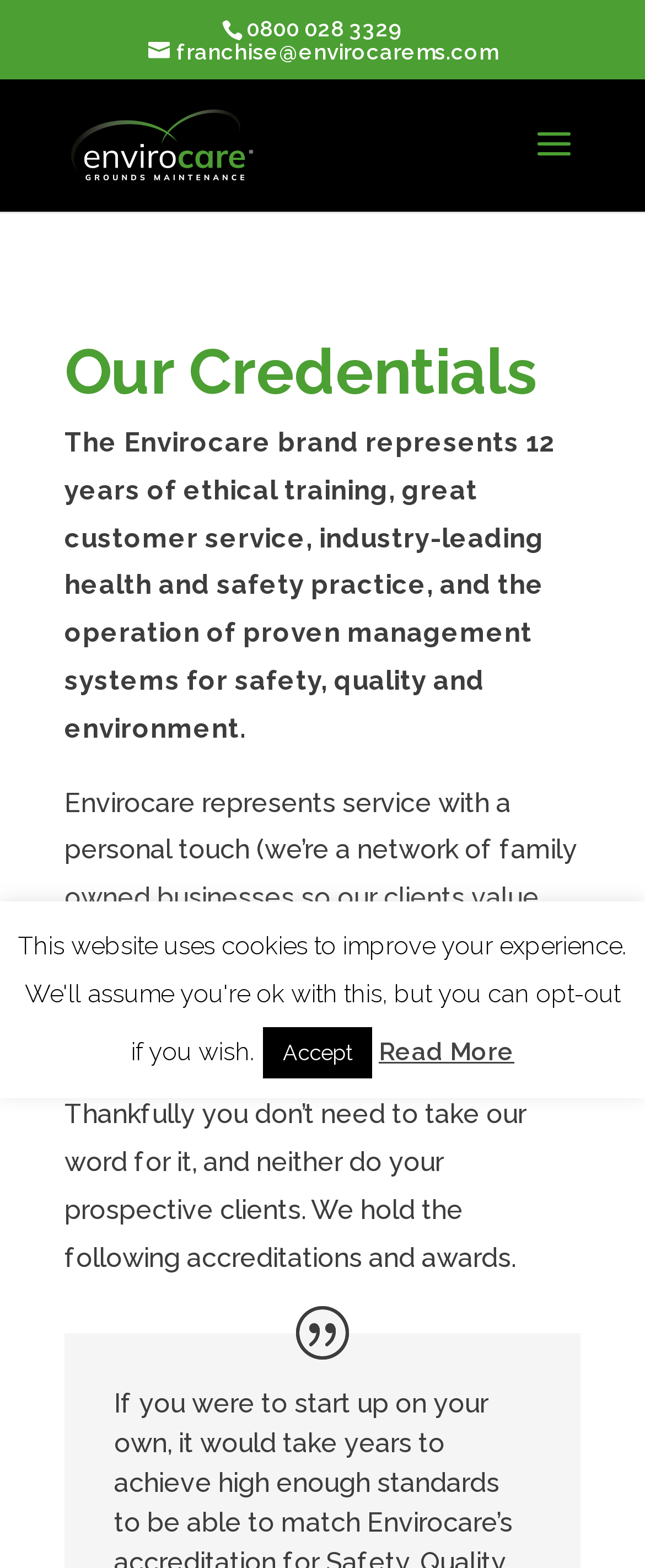How many years of ethical training does Envirocare brand represent?
Respond to the question with a well-detailed and thorough answer.

I found this information by reading the static text element with the bounding box coordinates [0.1, 0.272, 0.859, 0.474], which states that 'The Envirocare brand represents 12 years of ethical training...'.